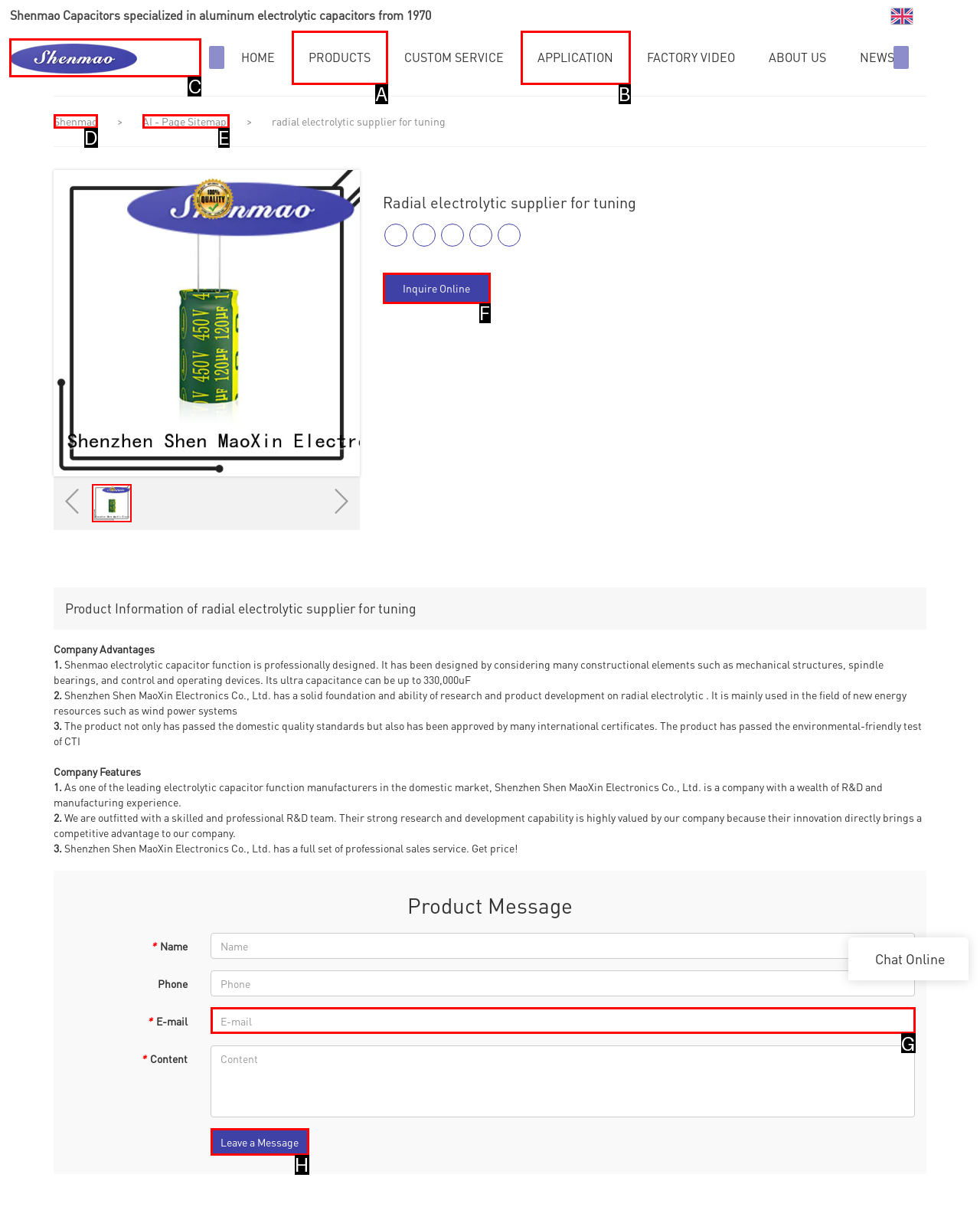Identify the letter of the correct UI element to fulfill the task: Click the Leave a Message button from the given options in the screenshot.

H